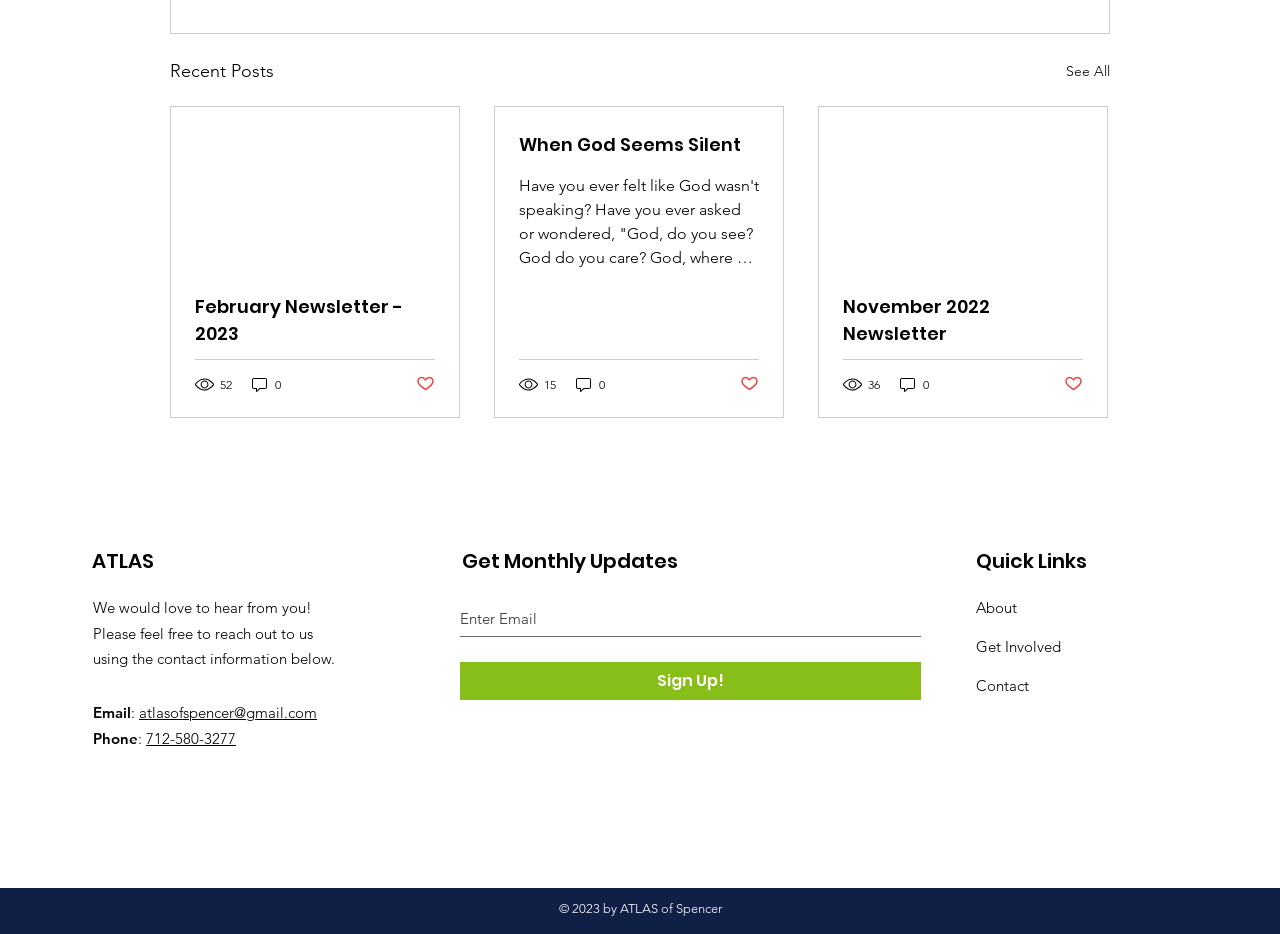Based on the image, please elaborate on the answer to the following question:
How many views does the second article have?

The second article has a generic element with text '15 views' which is located within the article element with bounding box coordinates [0.405, 0.401, 0.436, 0.422]. This element is an indicator of the number of views for the article.